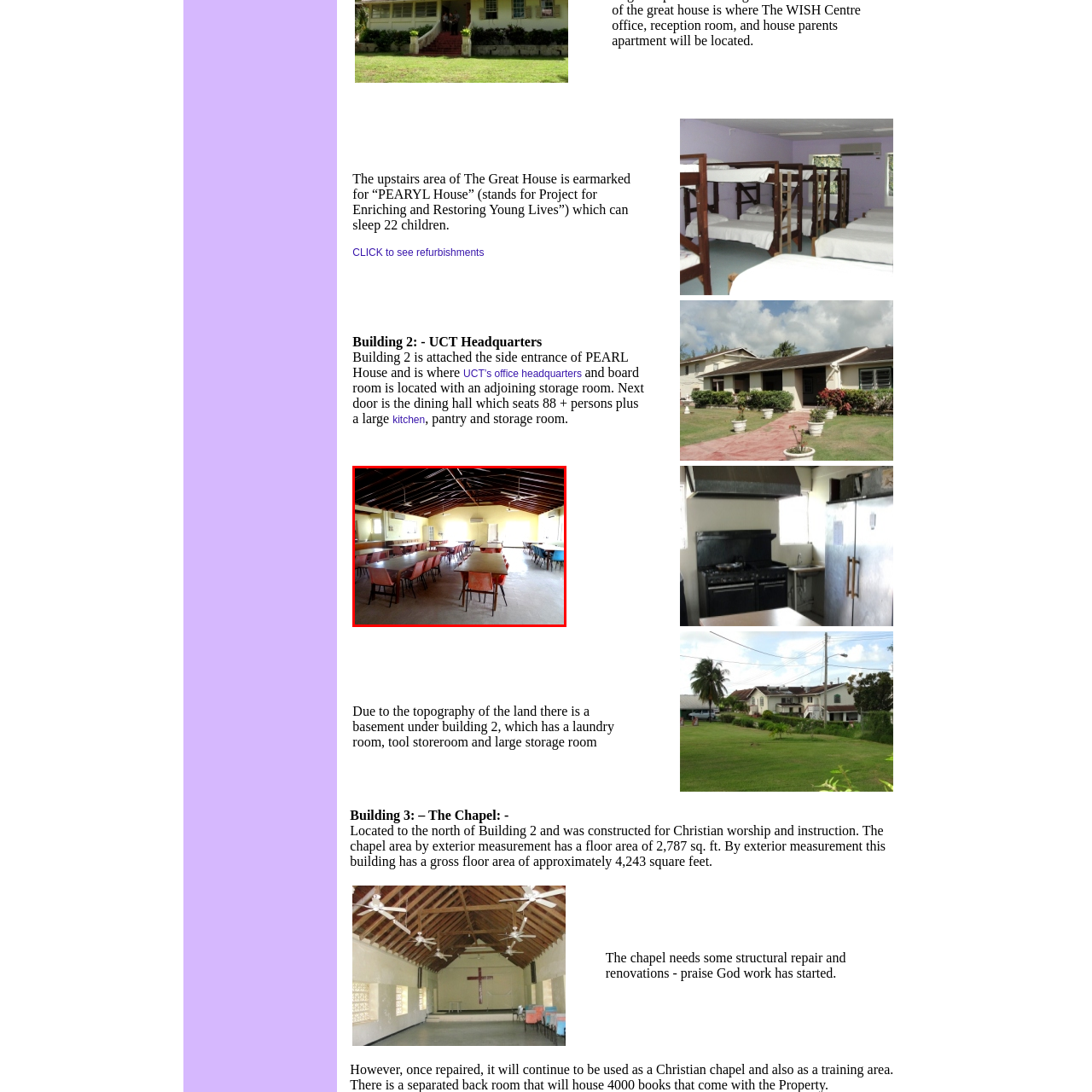Create an extensive caption describing the content of the image outlined in red.

The image displays a spacious dining area featuring multiple tables and chairs, designed to accommodate a large number of people. The ceiling showcases a wooden structure, adding warmth to the environment, while natural light filters through the windows, creating an inviting atmosphere. This dining hall is part of the “PEARYL House,” a space dedicated to enriching and restoring young lives, capable of sleeping 22 children. The setting suggests a multifunctional area, likely used for communal meals and gatherings, reflecting the mission of providing care and support for its residents.